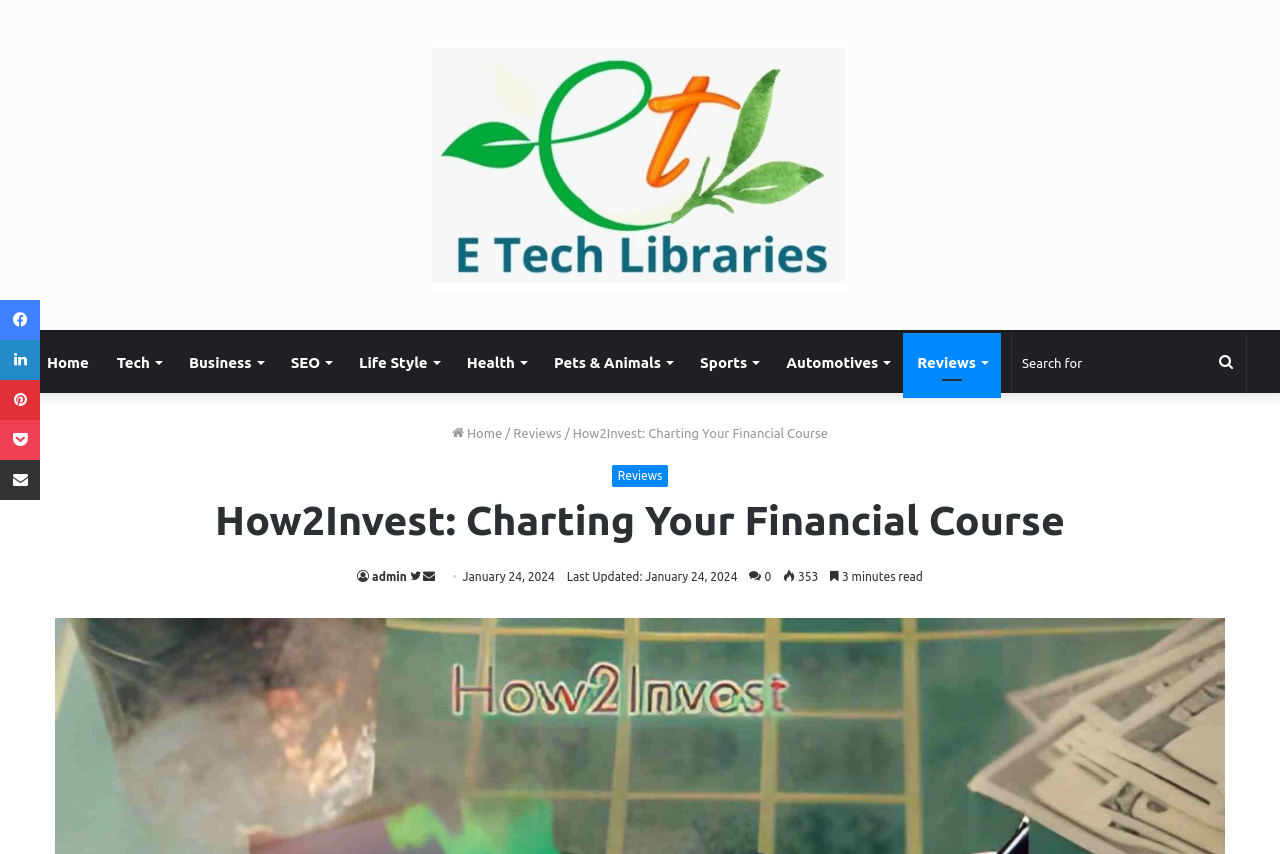Examine the image carefully and respond to the question with a detailed answer: 
How many main navigation links are there?

The main navigation links can be found in the navigation element with the text 'Primary Navigation'. There are 11 links: 'Home', 'Tech', 'Business', 'SEO', 'Life Style', 'Health', 'Pets & Animals', 'Sports', 'Automotives', 'Reviews', and 'Search'.